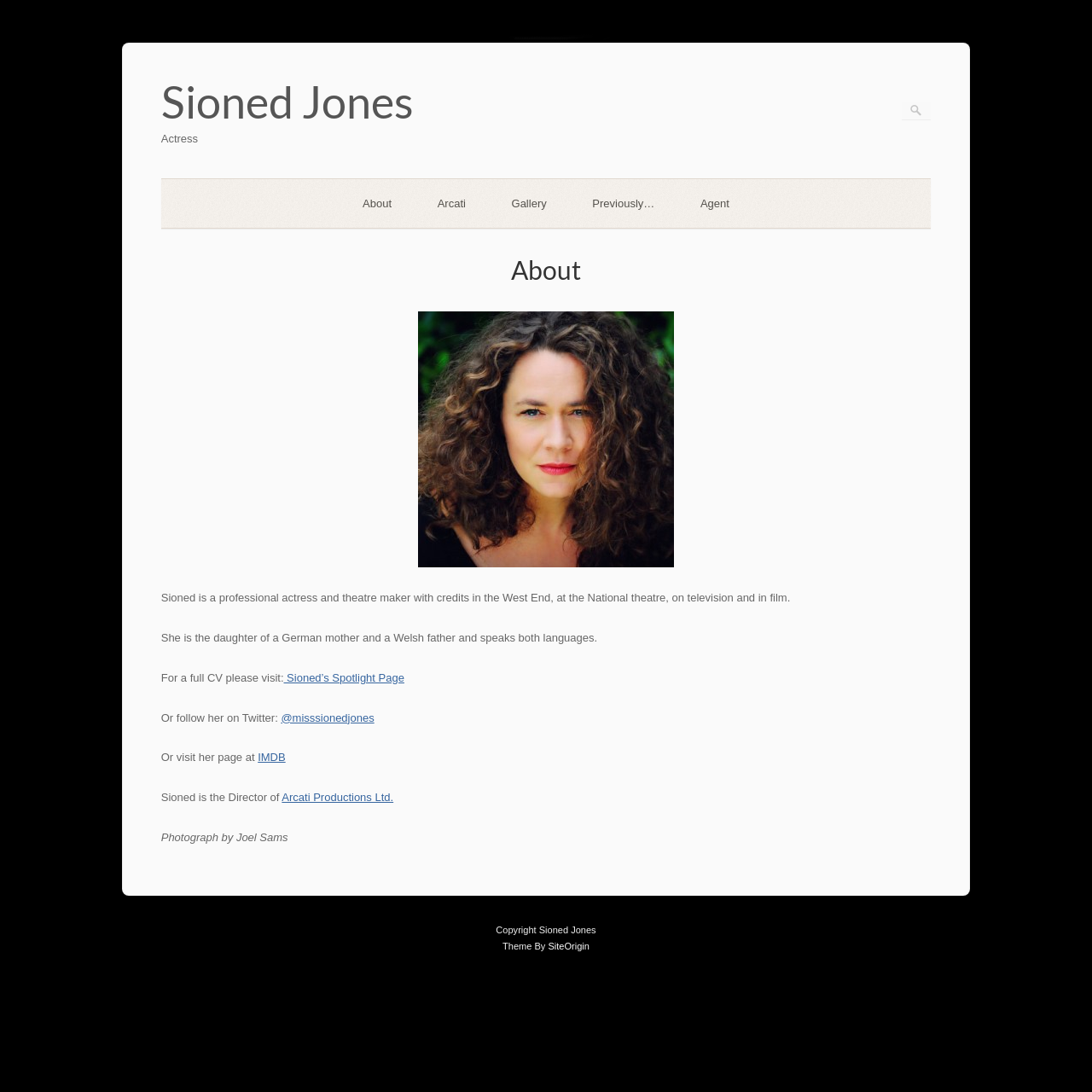Give a detailed account of the webpage.

This webpage is about Sioned Jones, an actress. At the top left, there is a link to skip to the content. Next to it, there is a heading with the actress's name, "Sioned Jones", and her profession, "Actress". 

On the top right, there is a search box. Below the search box, there are five links: "About", "Arcati", "Gallery", "Previously…", and "Agent". These links are aligned horizontally and are positioned near the top of the page.

Below the links, there is a heading that says "About". Underneath this heading, there is a large image of Sioned Jones, taking up a significant portion of the page. 

To the left of the image, there are several paragraphs of text that describe Sioned Jones' profession, her credits, and her language skills. The text also mentions her parents' nationalities. 

Further down, there are links to her CV, Twitter page, IMDB page, and a production company she directs, Arcati Productions Ltd. There is also a credit for the photographer who took her profile picture.

At the bottom of the page, there are two lines of text: one stating the copyright owner, and the other mentioning the theme creator, SiteOrigin.